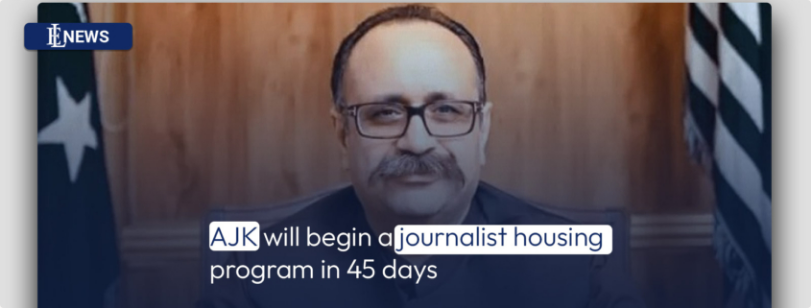What is the key announcement in the image?
Using the visual information from the image, give a one-word or short-phrase answer.

AJK will begin a journalist housing program in 45 days